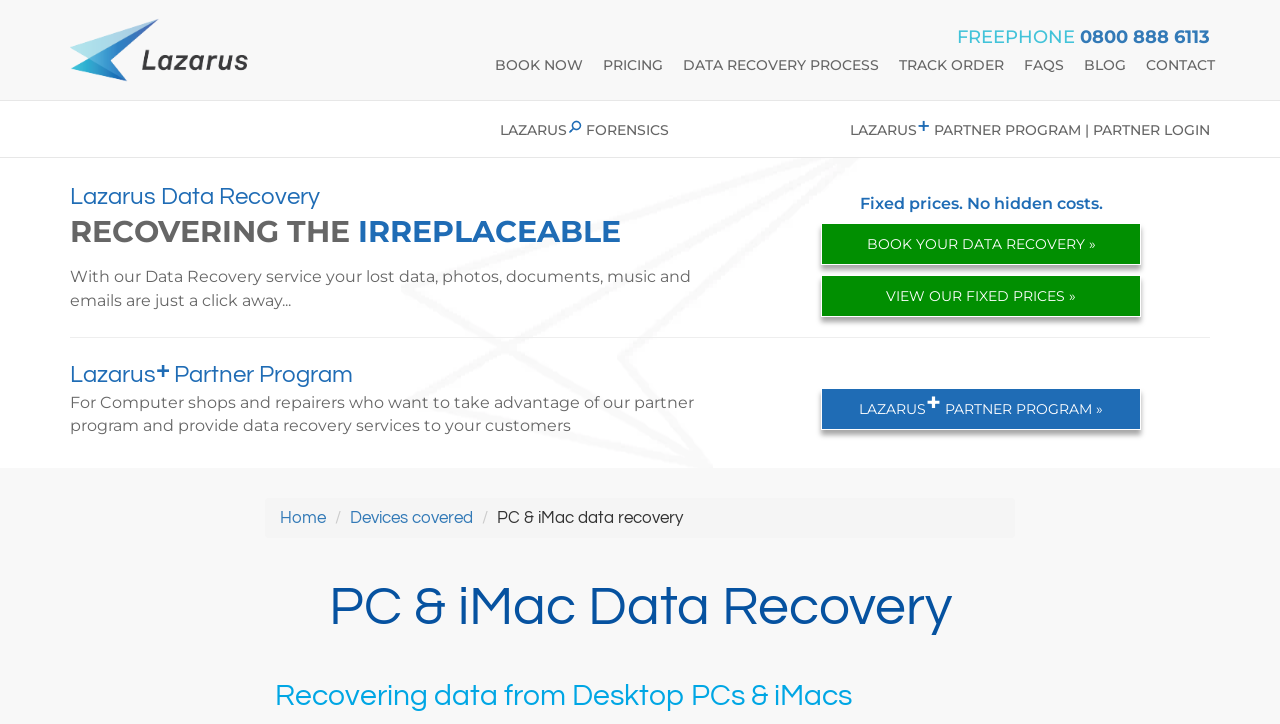Bounding box coordinates are specified in the format (top-left x, top-left y, bottom-right x, bottom-right y). All values are floating point numbers bounded between 0 and 1. Please provide the bounding box coordinate of the region this sentence describes: 0800 888 6113

[0.844, 0.036, 0.945, 0.066]